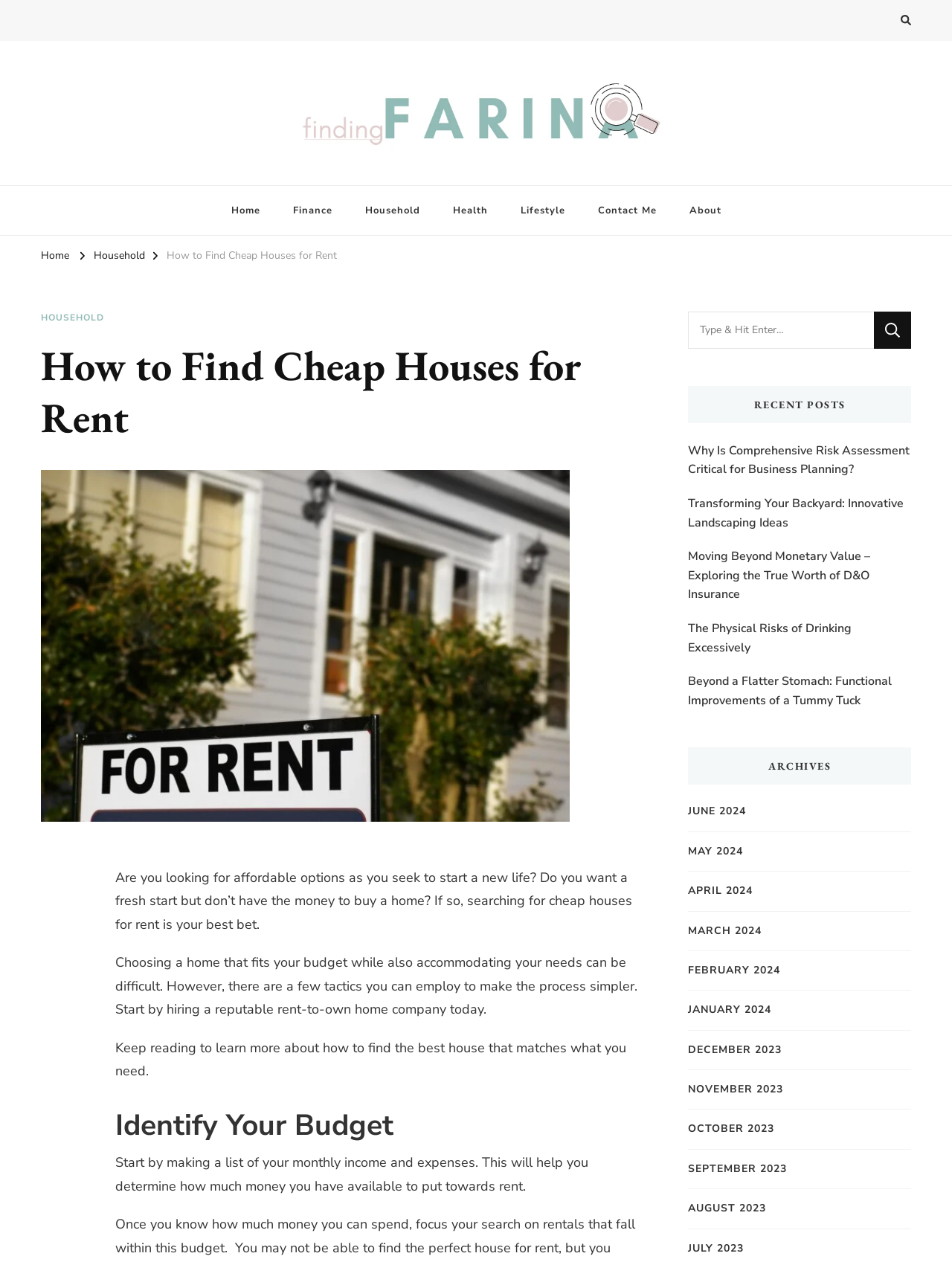Could you find the bounding box coordinates of the clickable area to complete this instruction: "Click the 'Home' link"?

[0.225, 0.147, 0.29, 0.186]